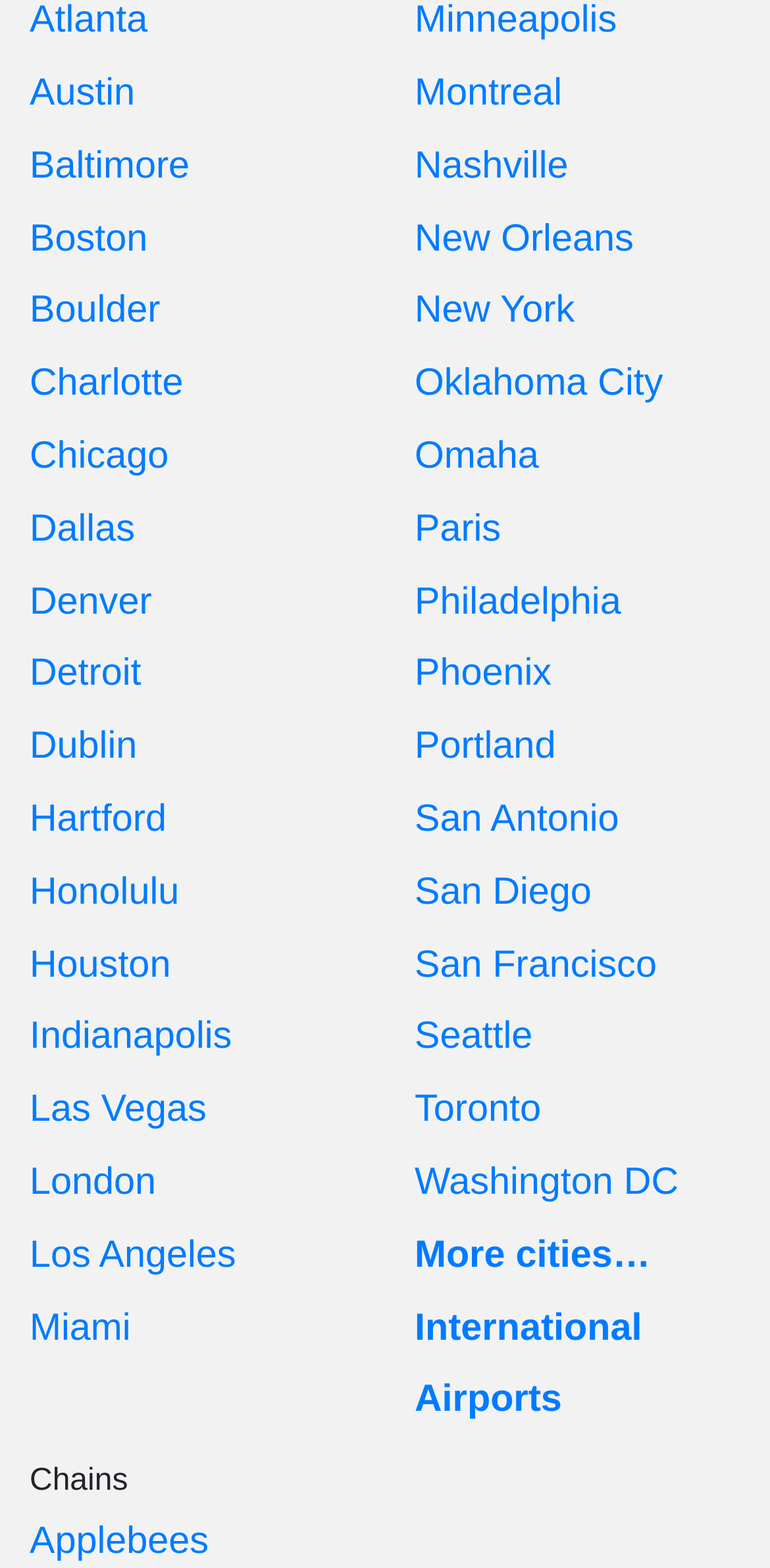Locate the bounding box coordinates of the area where you should click to accomplish the instruction: "Check Applebees".

[0.038, 0.971, 0.271, 0.997]